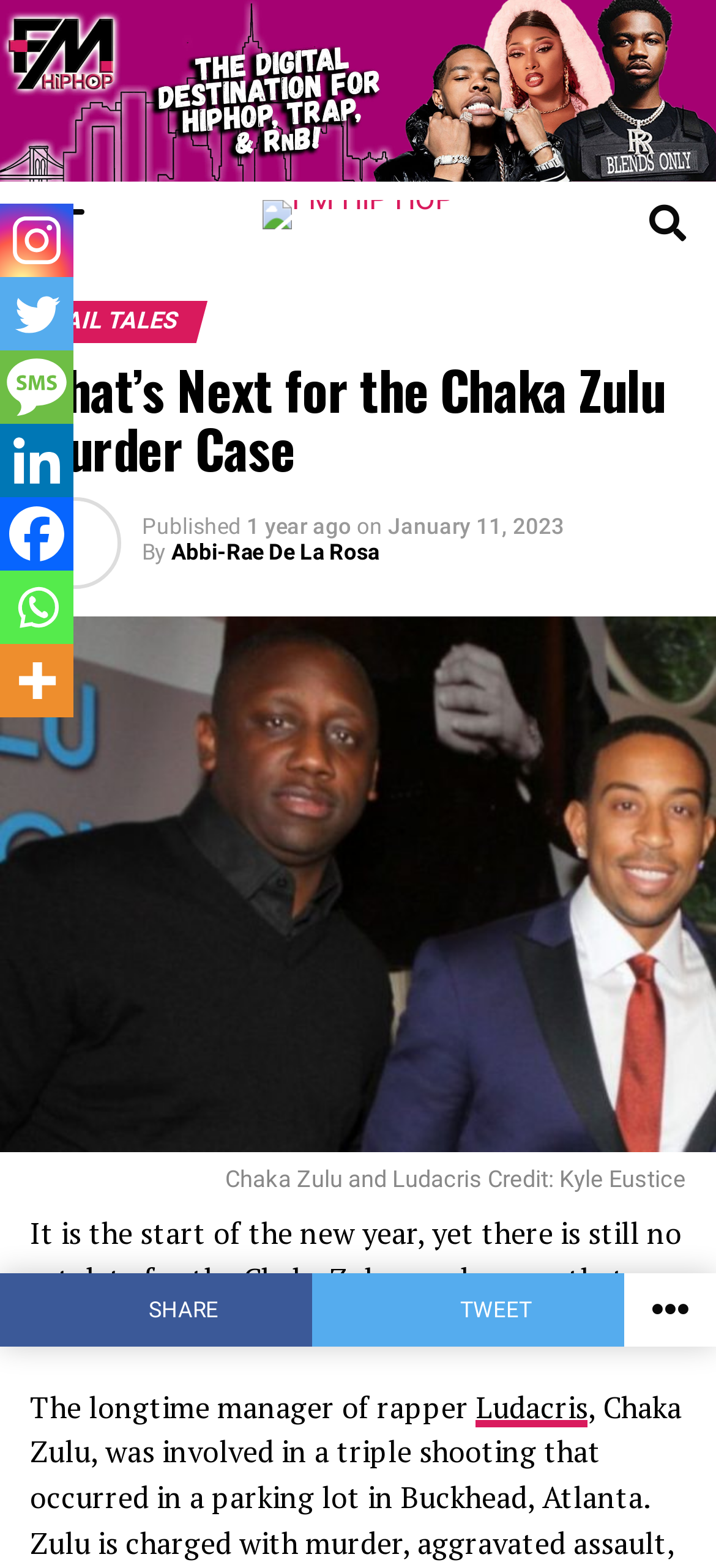Specify the bounding box coordinates of the region I need to click to perform the following instruction: "Check the publication date". The coordinates must be four float numbers in the range of 0 to 1, i.e., [left, top, right, bottom].

[0.542, 0.327, 0.788, 0.344]